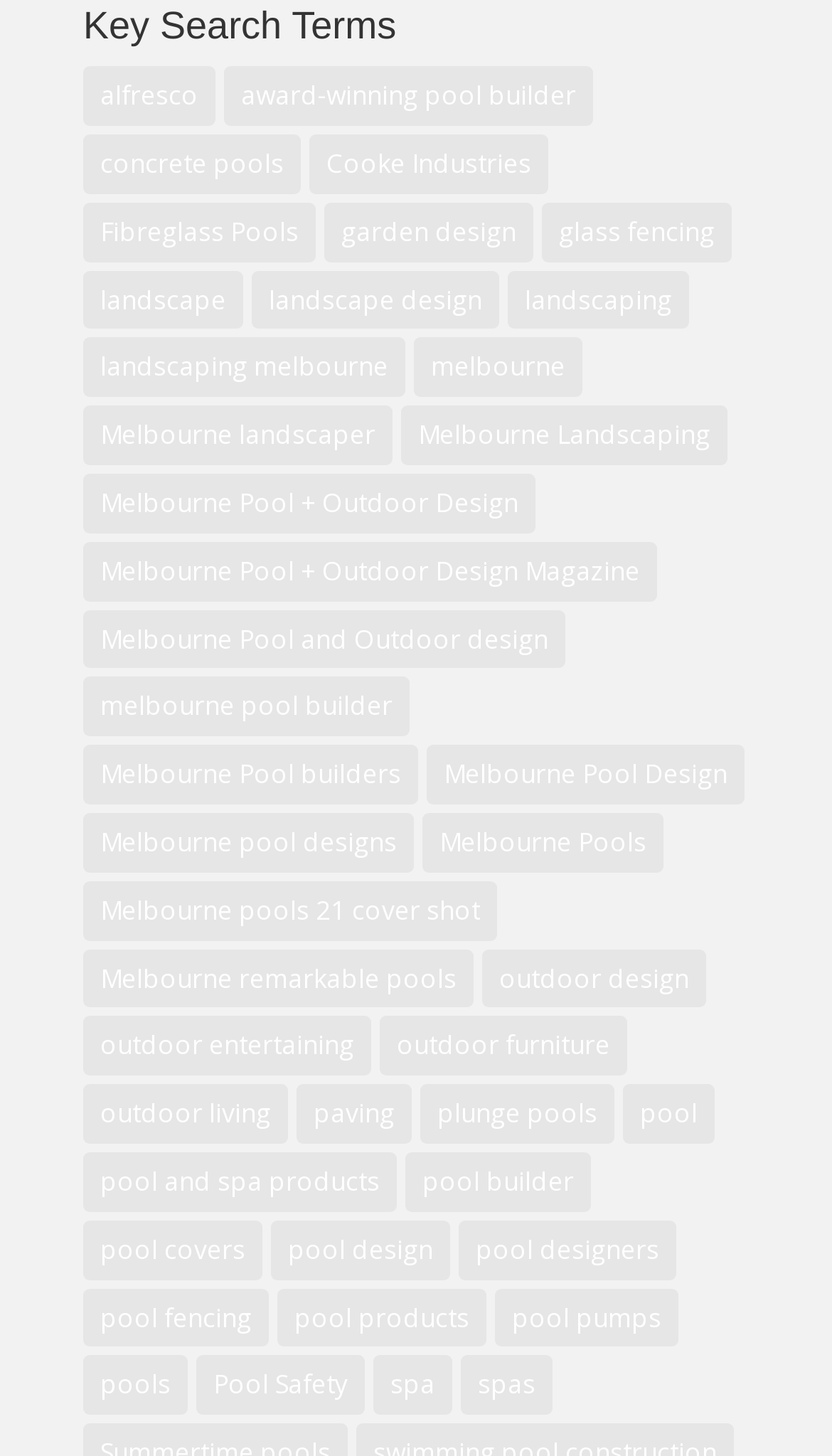Answer briefly with one word or phrase:
How many topics are related to outdoor living?

at least 5